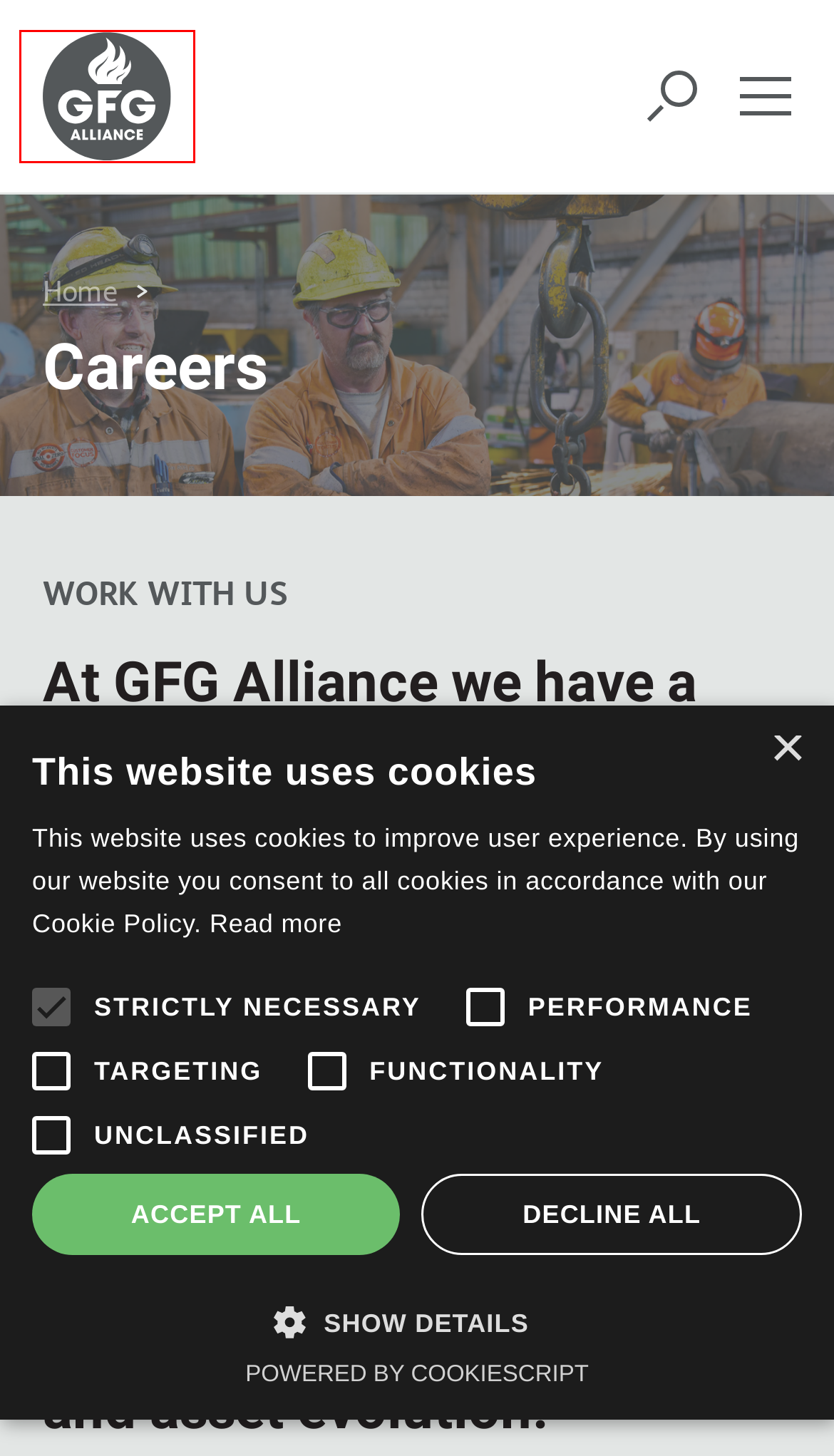Given a screenshot of a webpage with a red bounding box around a UI element, please identify the most appropriate webpage description that matches the new webpage after you click on the element. Here are the candidates:
A. GFG Alliance in Australia | GFG Alliance
B. Sitemap | GFG Alliance
C. Forging the way to transforming the Steel Industry through Talent Development | GFG Alliance
D. Privacy | GFG Alliance
E. Cookie-Script: GDPR | CCPA | ePR cookie compliance solution
F. GFG Alliance | Champions of sustainable industry
G. Liberty HG Careers
H. Recruitment disclaimer | GFG Alliance

F